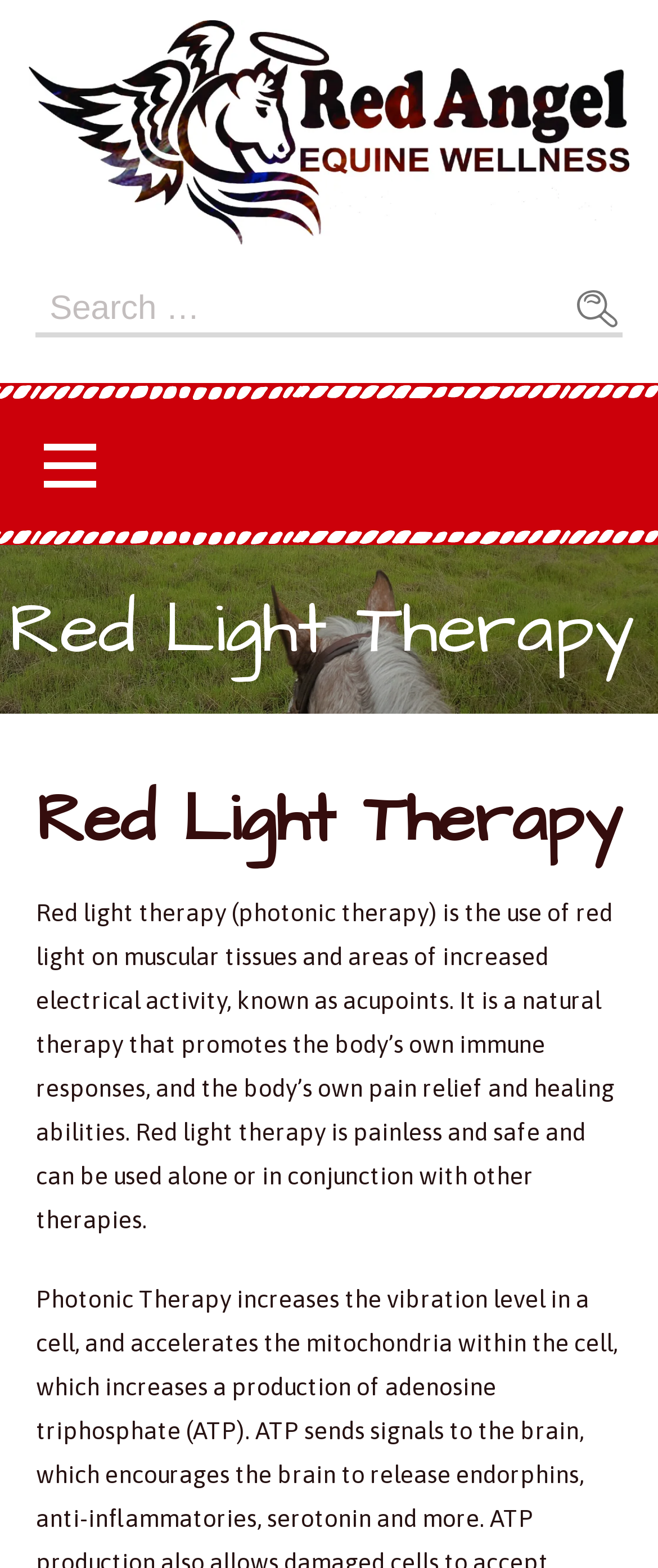Given the webpage screenshot, identify the bounding box of the UI element that matches this description: "Red Angel Equine Wellness".

[0.045, 0.155, 0.986, 0.288]